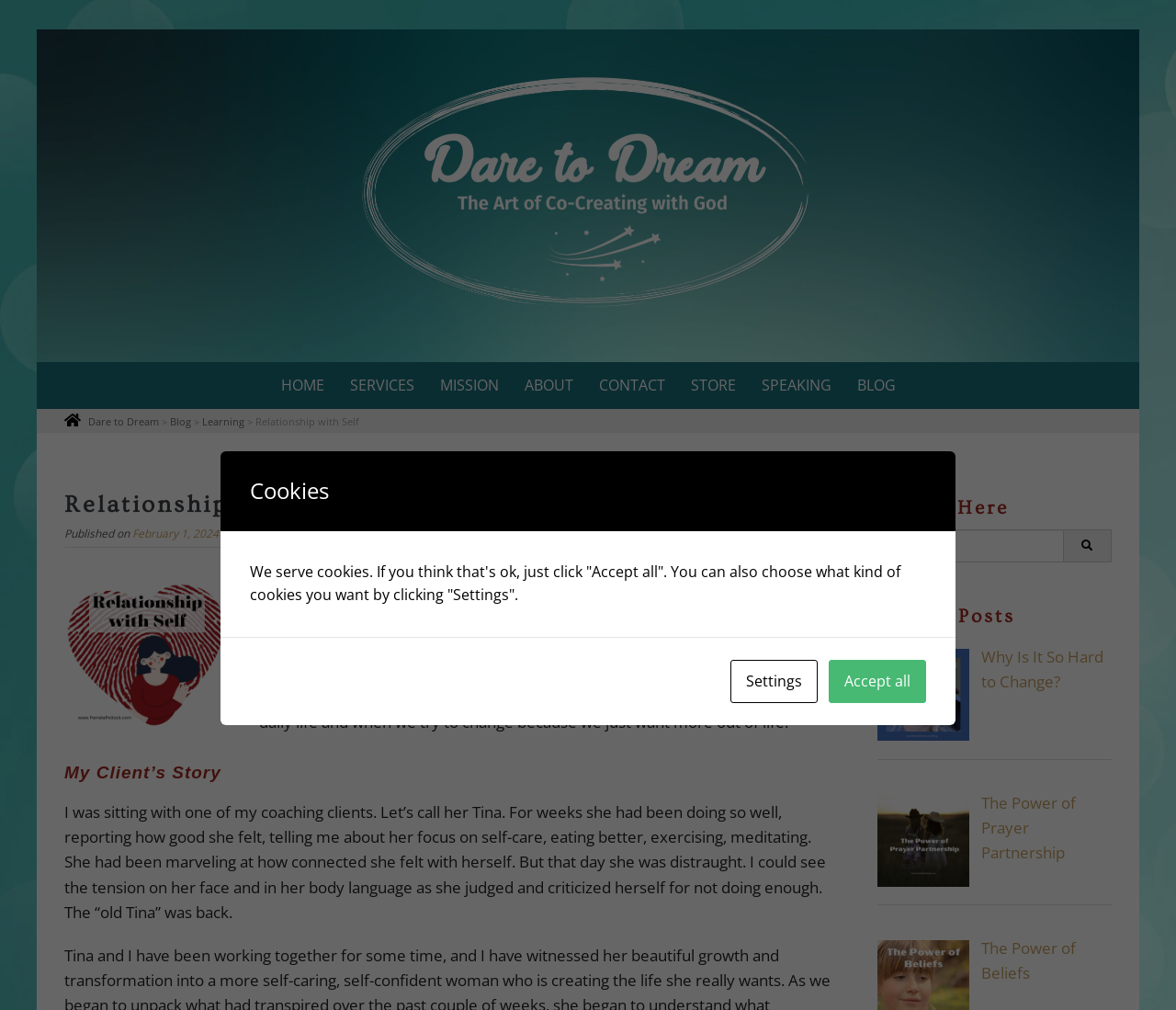Provide a brief response to the question below using a single word or phrase: 
How many links are there in the top navigation menu?

8